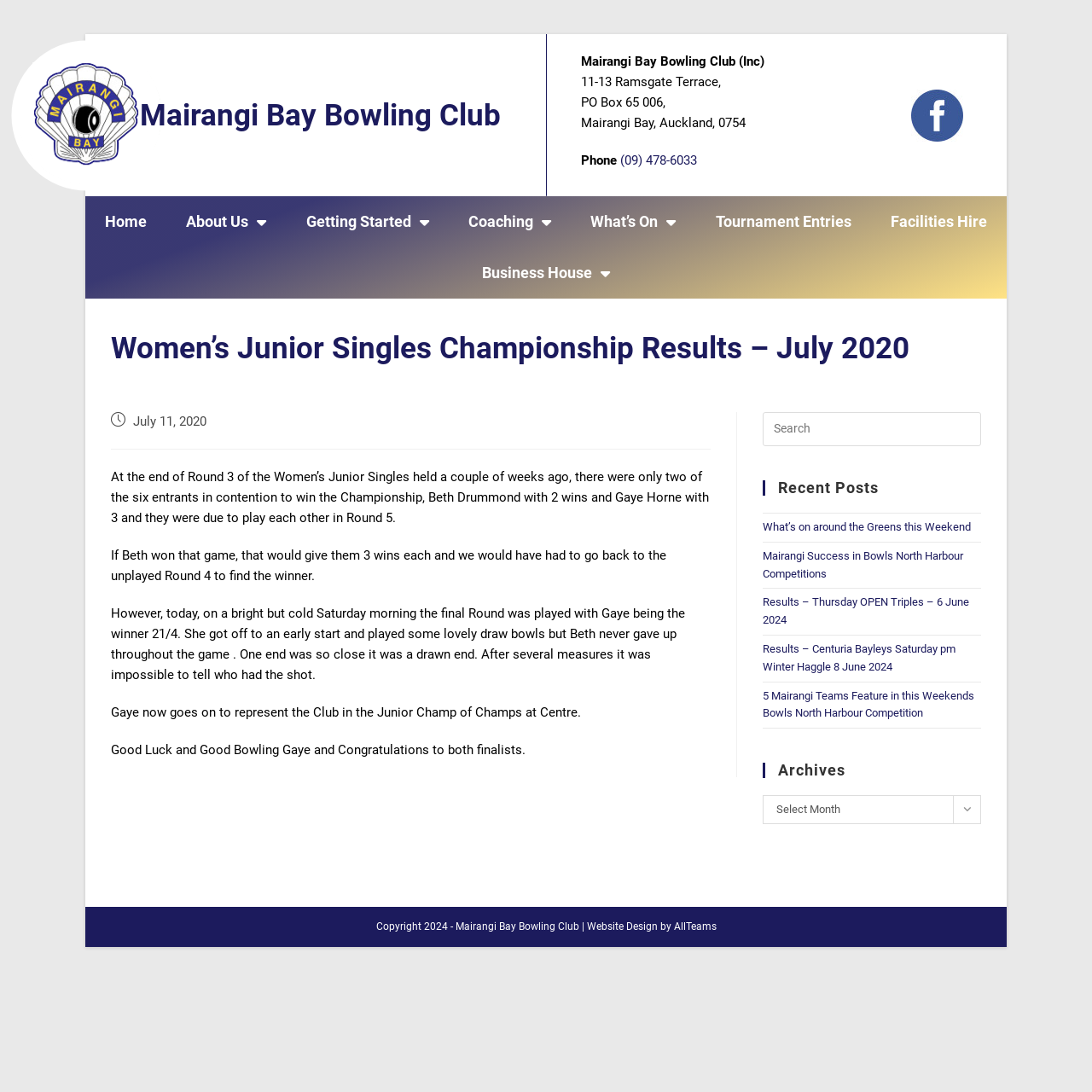Identify the bounding box coordinates of the section that should be clicked to achieve the task described: "Click the Home link".

[0.078, 0.18, 0.153, 0.227]